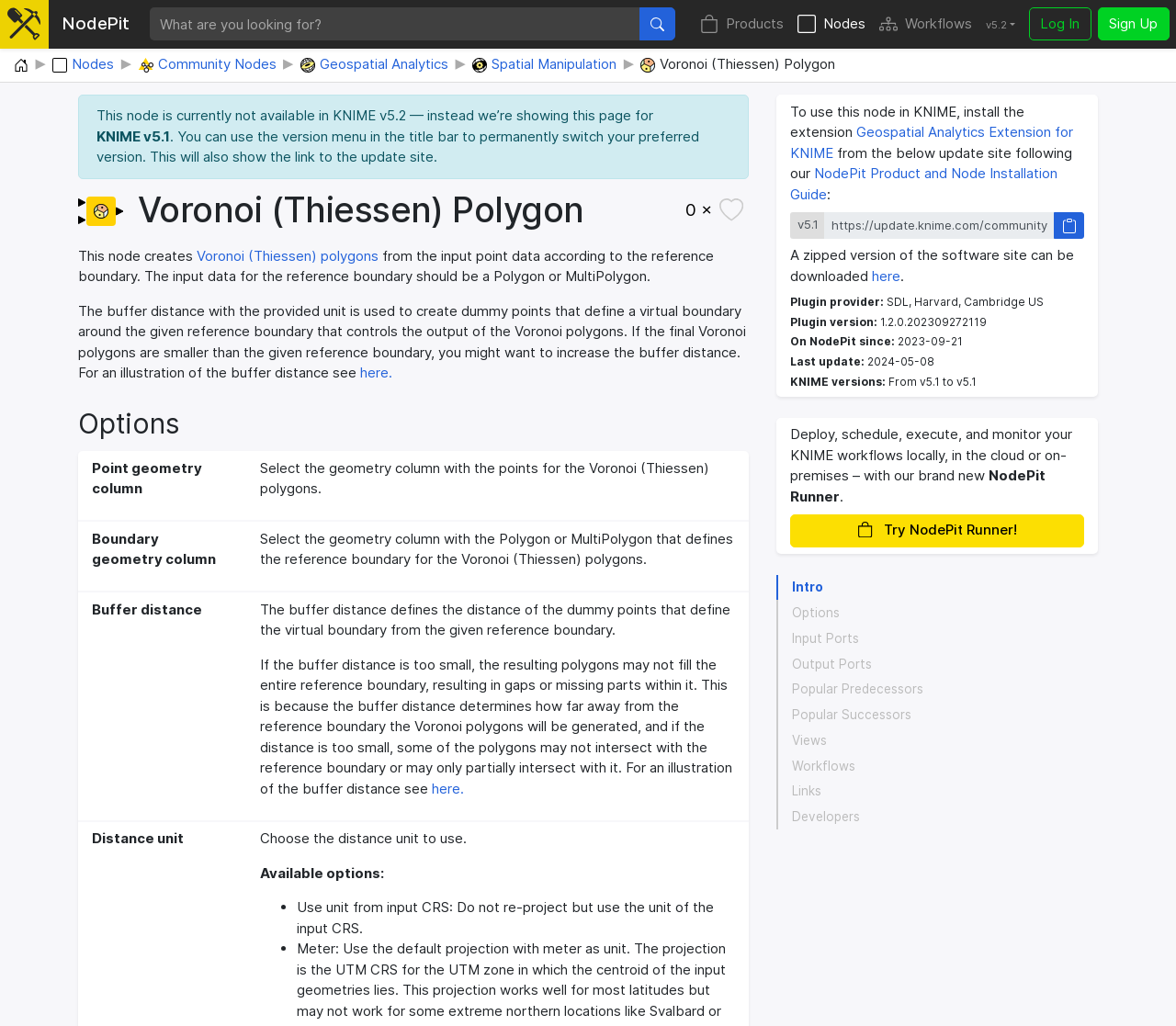Identify the bounding box coordinates of the clickable region required to complete the instruction: "Click on Products". The coordinates should be given as four float numbers within the range of 0 and 1, i.e., [left, top, right, bottom].

[0.59, 0.007, 0.672, 0.04]